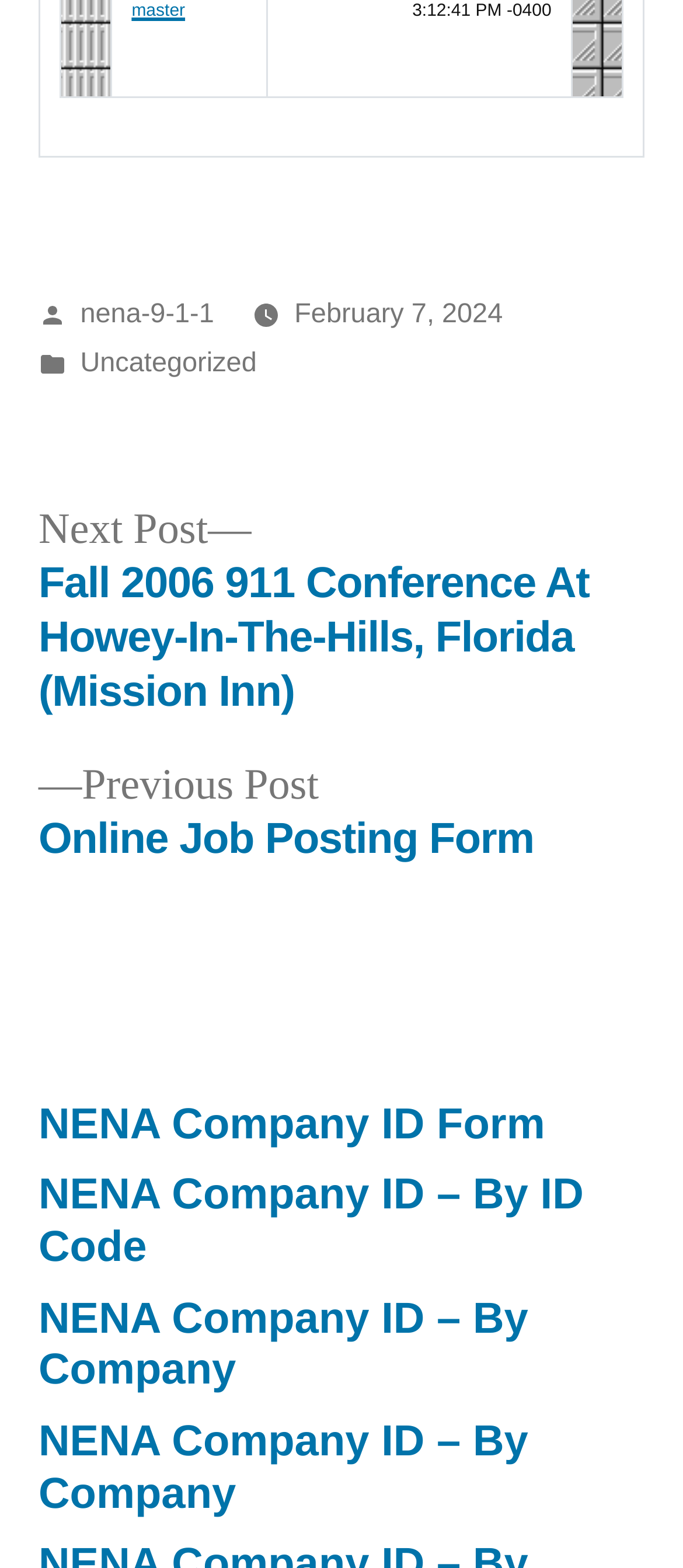Determine the bounding box coordinates of the UI element described by: "February 7, 2024".

[0.431, 0.191, 0.736, 0.21]